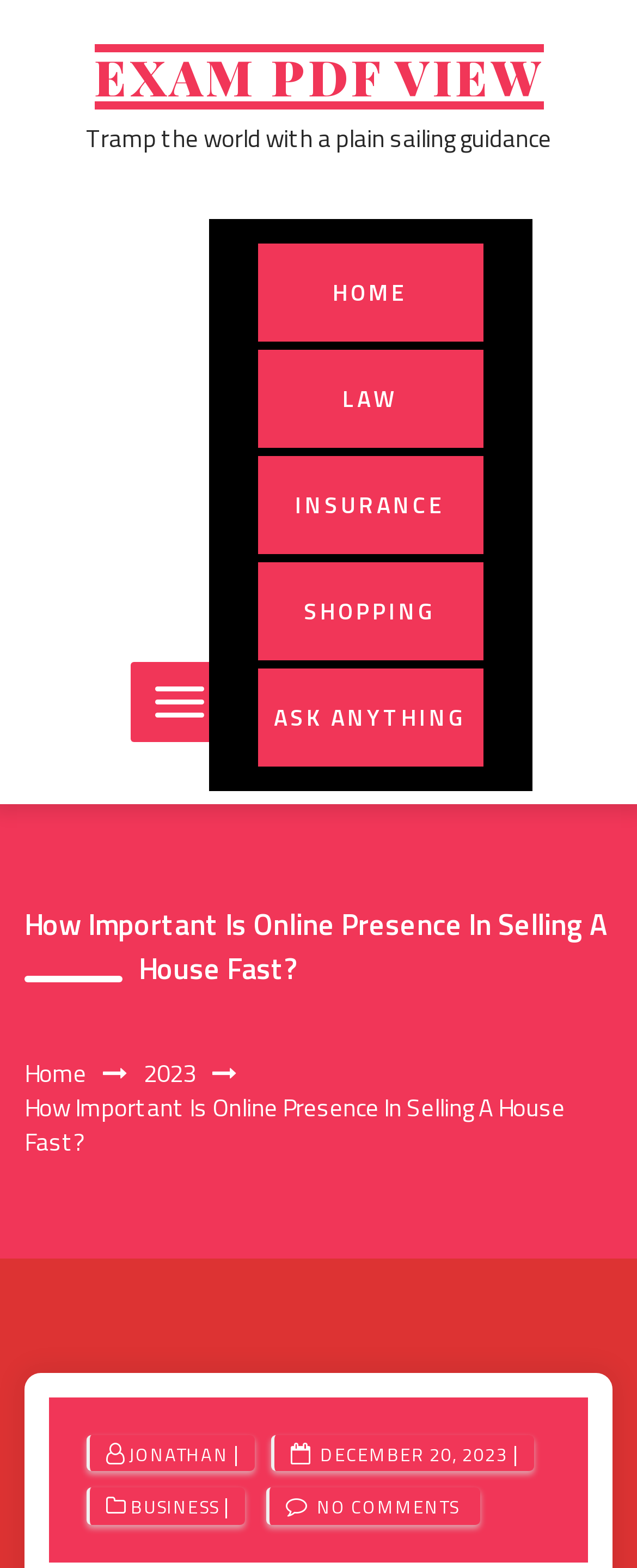Please indicate the bounding box coordinates for the clickable area to complete the following task: "Click on the 'DECEMBER 20, 2023' link". The coordinates should be specified as four float numbers between 0 and 1, i.e., [left, top, right, bottom].

[0.495, 0.919, 0.805, 0.936]